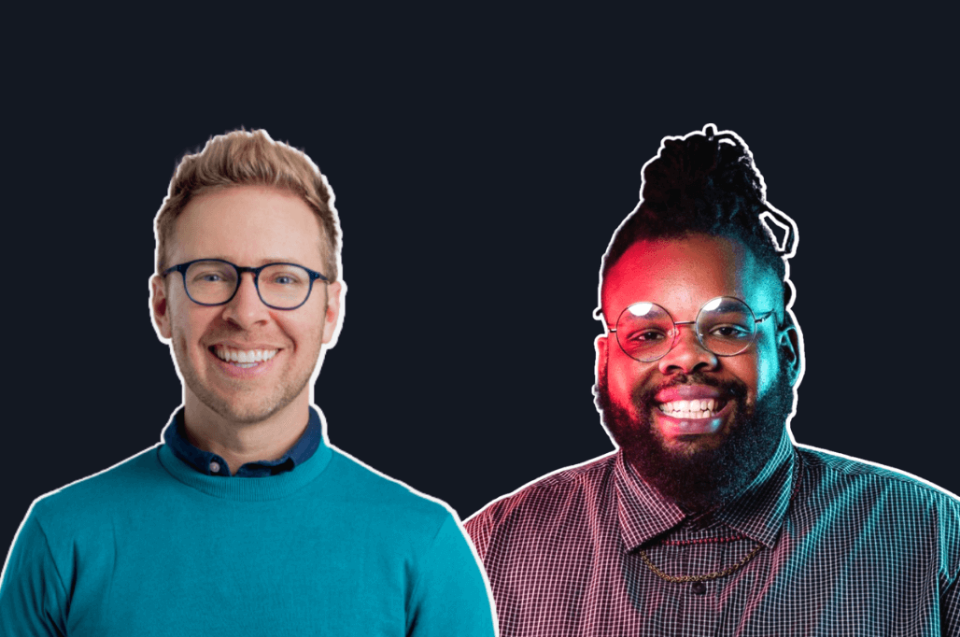Refer to the screenshot and answer the following question in detail:
What is the atmosphere conveyed by the image?

The vibrant presentation of the individuals' expressions, along with their bright smiles, suggests a lighthearted and cheerful atmosphere, which is further reinforced by the caption's mention of 'friendship and fun'.